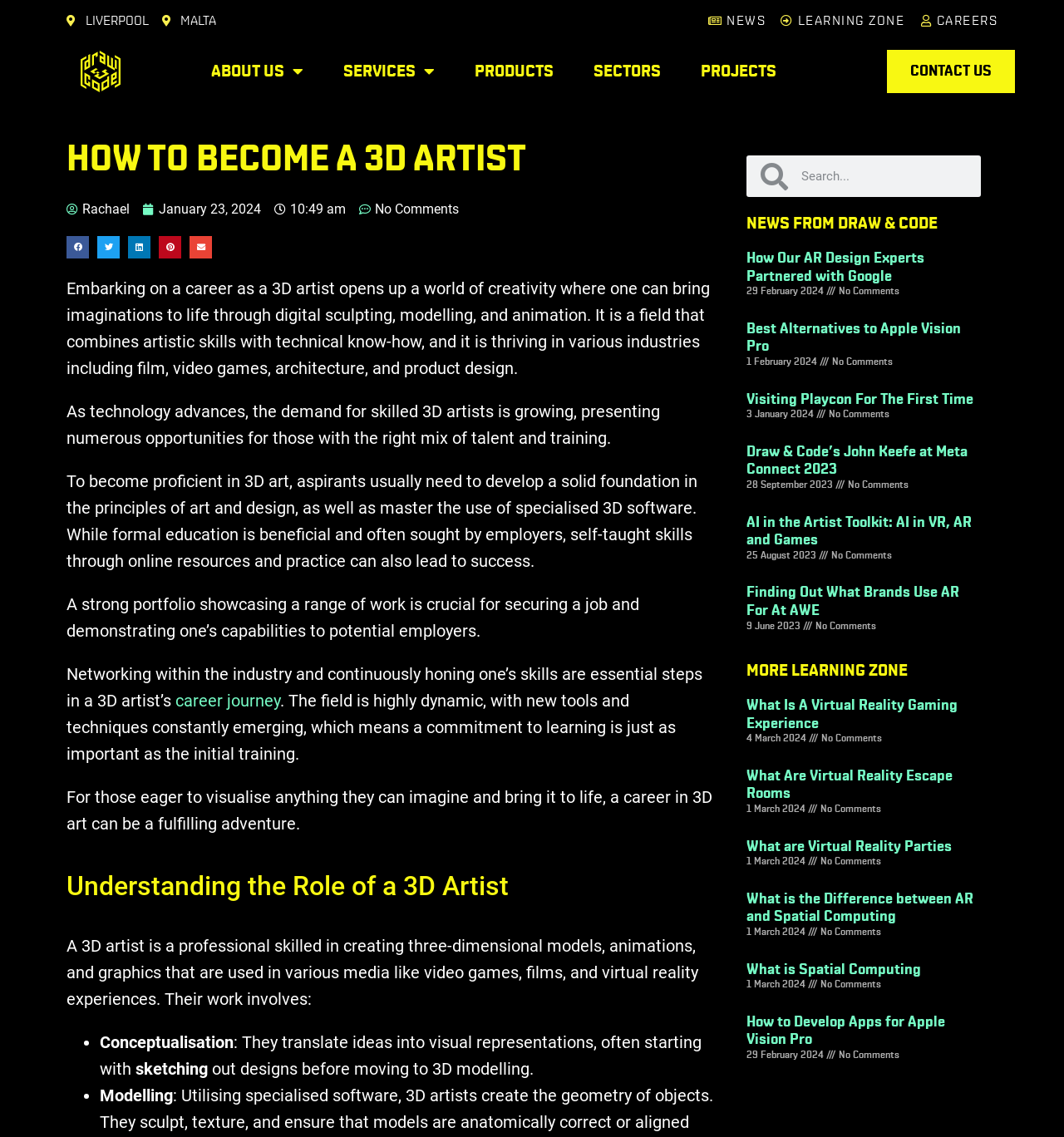Please provide the main heading of the webpage content.

HOW TO BECOME A 3D ARTIST